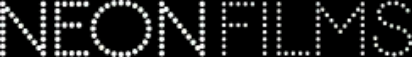Explain in detail what you see in the image.

The image displays the logo of Neon Films, characterized by the text "NEONFILMS" styled in a bright, dotted font against a dark background. This logo represents the innovative and artistic vision of the film company, known for its commitment to producing compelling, culturally relevant films. Recently, Neon Films gained attention for its involvement in cinematic works that explore significant social themes. The logo serves as a reminder of the company's mission to bring impactful stories to audiences, alongside projects like “The After,” which highlights shared human experiences during challenging times.